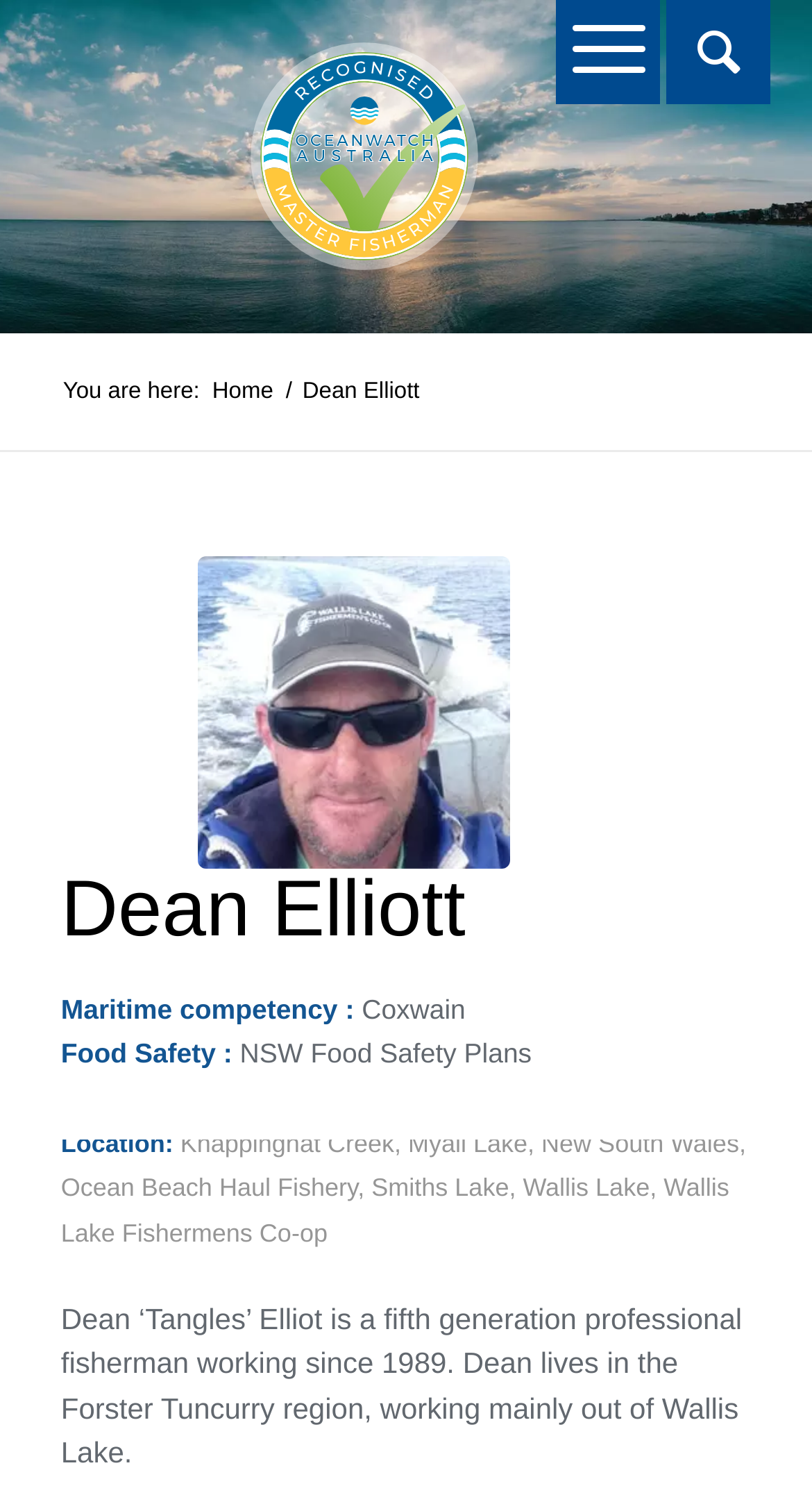Determine the bounding box coordinates of the clickable element to achieve the following action: 'Learn more about Dean Elliott'. Provide the coordinates as four float values between 0 and 1, formatted as [left, top, right, bottom].

[0.075, 0.578, 0.797, 0.638]